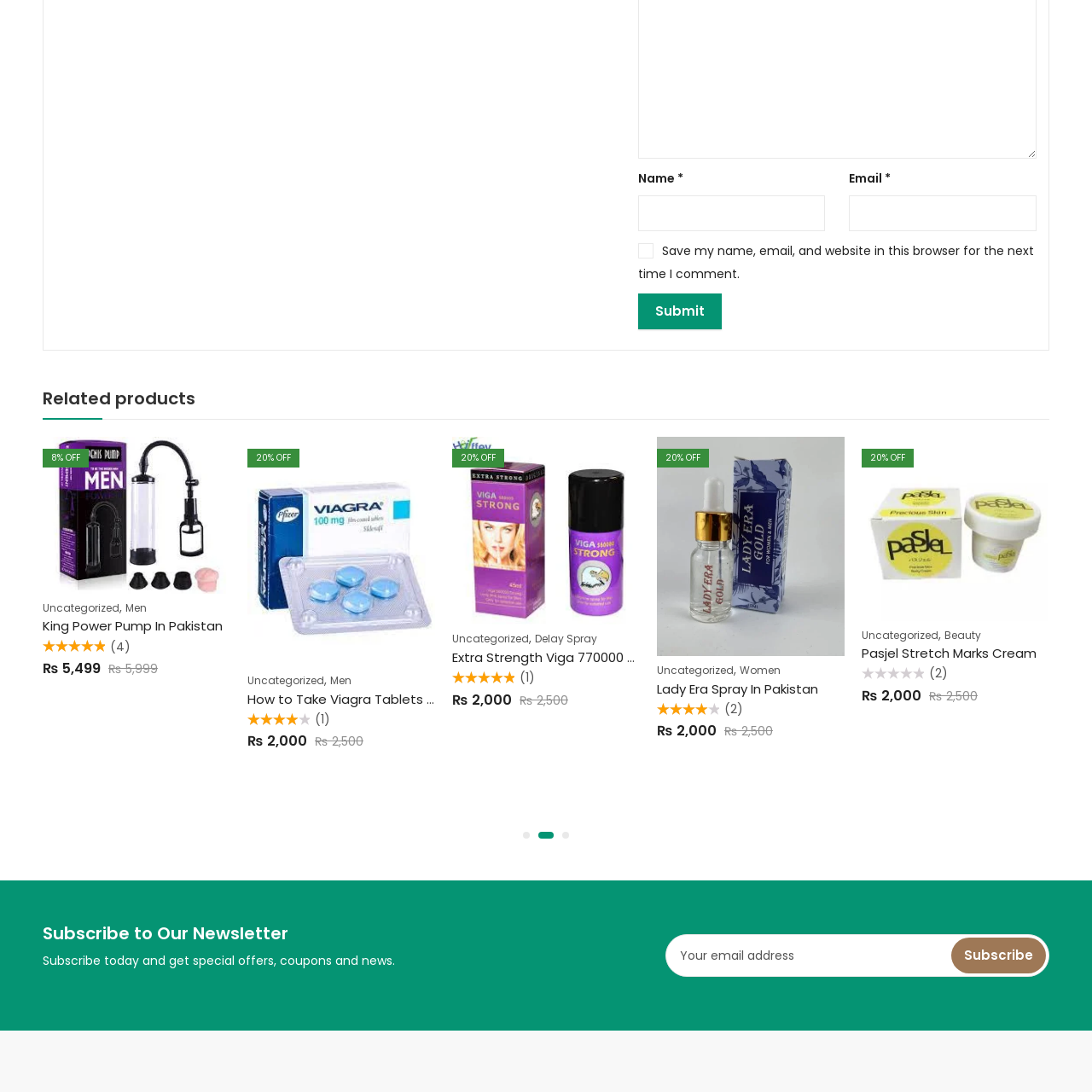Describe in detail the portion of the image that is enclosed within the red boundary.

The image features a product label for "Extra Viga 770000 Strong Spray." This product is promoted with a striking visual design, showcasing its name prominently. The label is likely associated with a male enhancement spray, given the product's branding. Accompanying the product name are visual elements indicating a substantial discount of 20%, suggesting a promotional campaign to attract customers. The overall aesthetic is bold and eye-catching, aiming to convey strength and effectiveness, appealing specifically to its target audience. This product is part of a selection that caters to men's wellness.